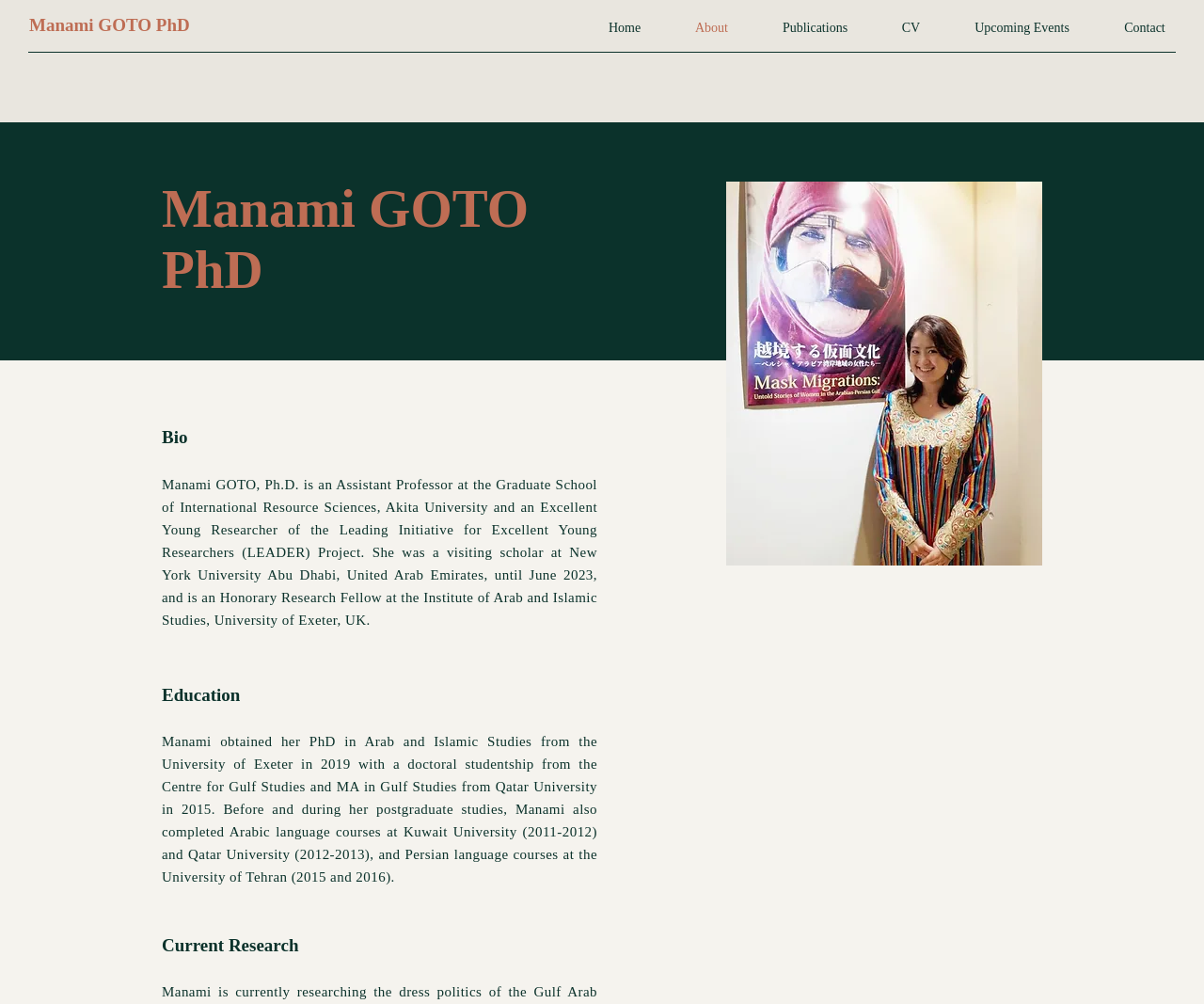What is the name of the university where Manami was a visiting scholar?
Please interpret the details in the image and answer the question thoroughly.

According to the bio section, Manami was a visiting scholar at New York University Abu Dhabi, United Arab Emirates, until June 2023.